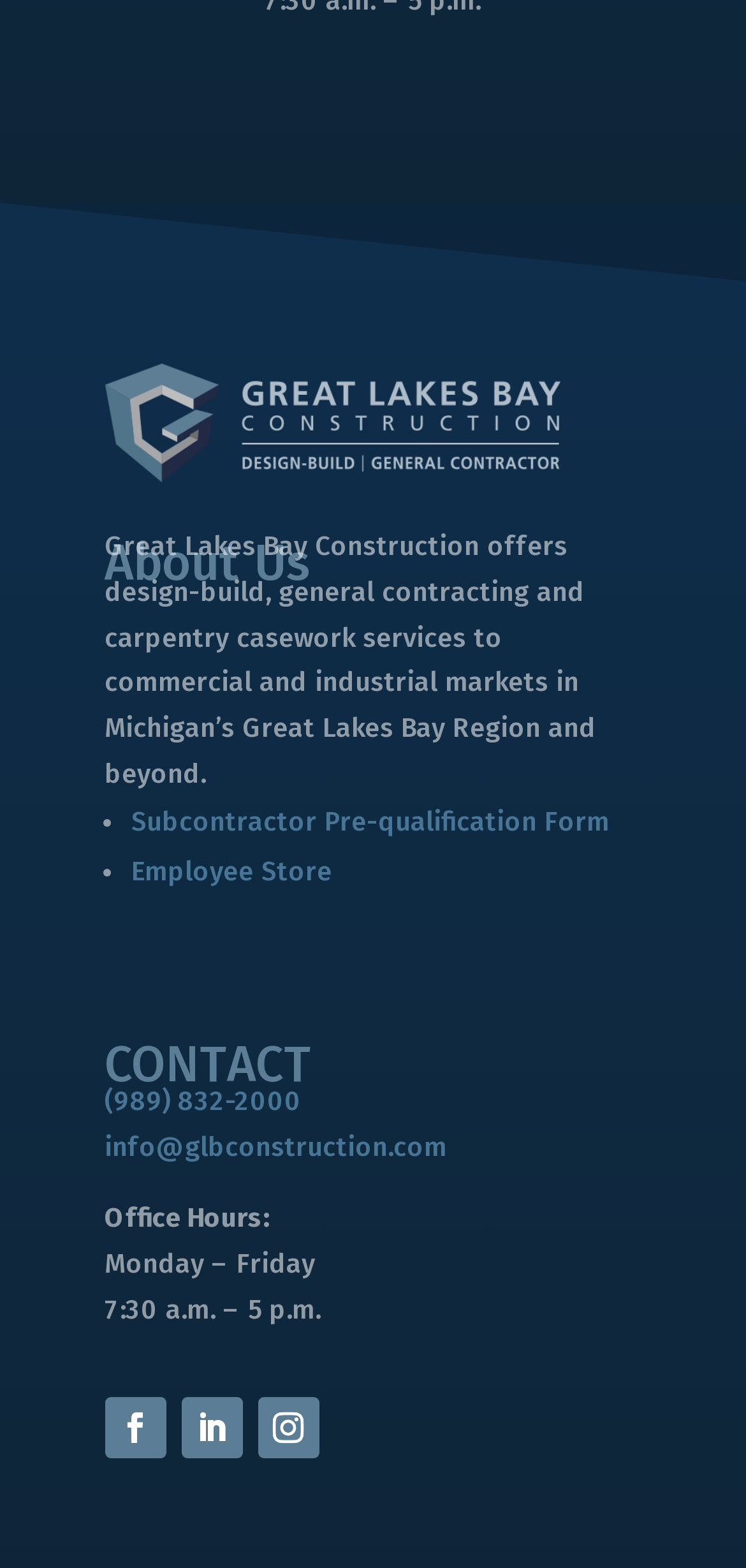Given the description "Employee Store", determine the bounding box of the corresponding UI element.

[0.176, 0.546, 0.445, 0.566]